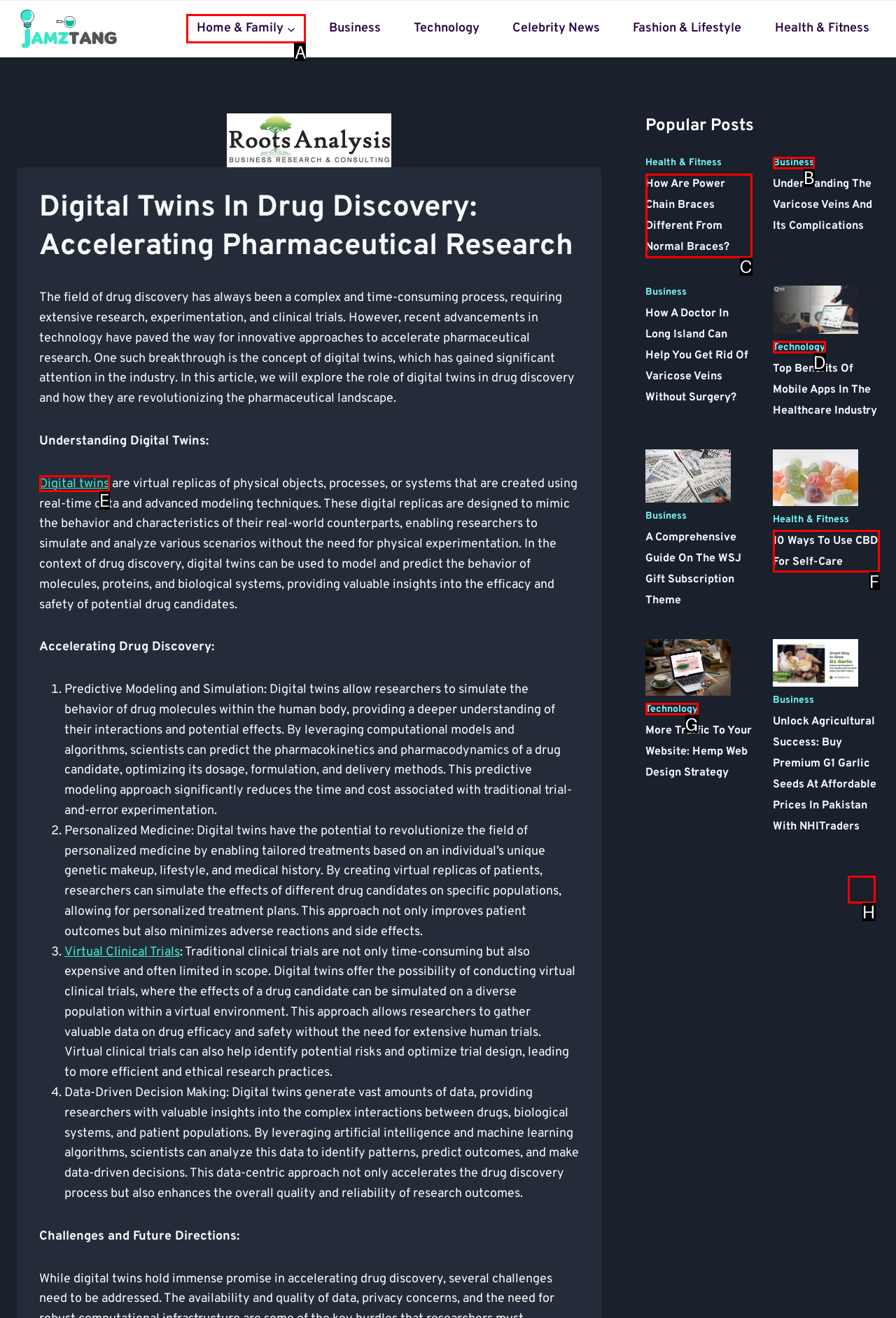Identify the correct UI element to click on to achieve the following task: Learn about 'Digital twins' in drug discovery Respond with the corresponding letter from the given choices.

E